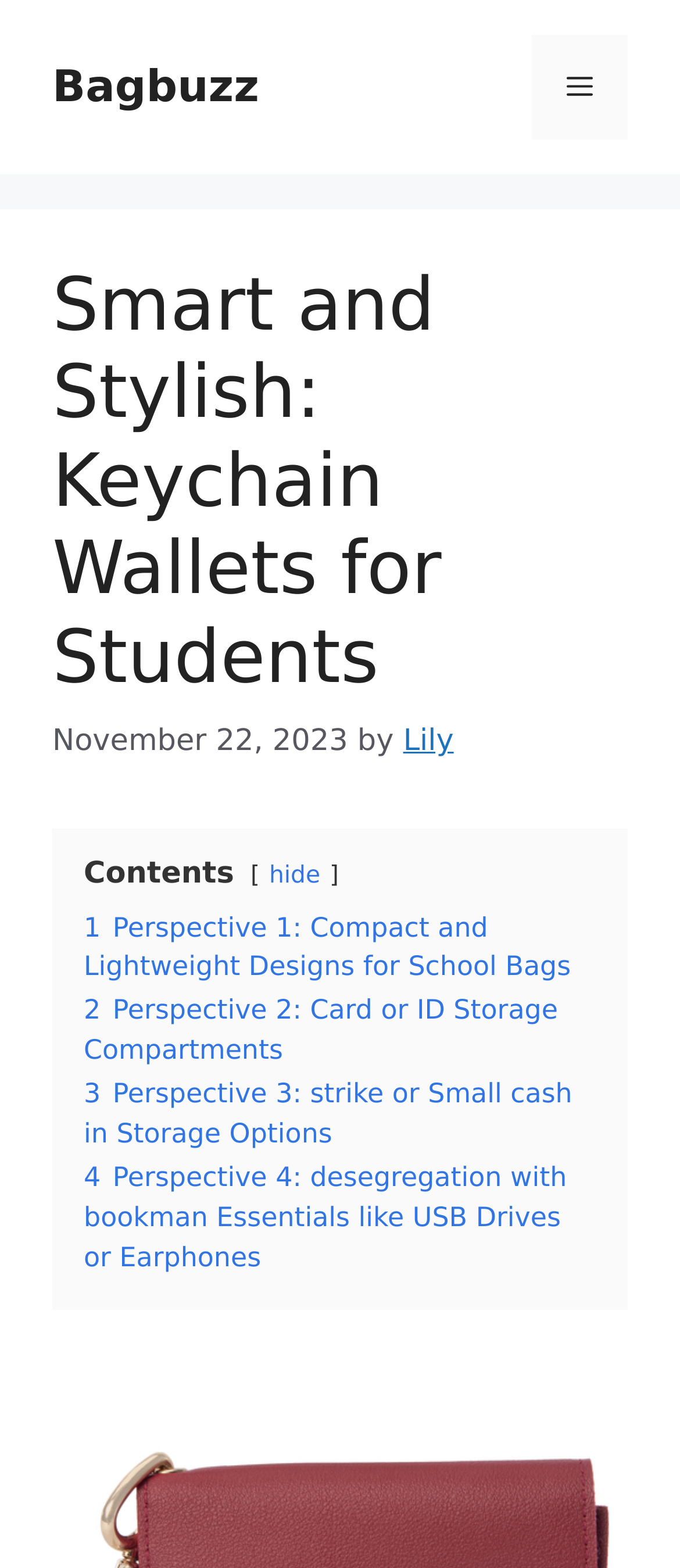Please examine the image and answer the question with a detailed explanation:
What is the main topic of the webpage?

Based on the heading 'Smart and Stylish: Keychain Wallets for Students' and the links 'Perspective 1: Compact and Lightweight Designs for School Bags', 'Perspective 2: Card or ID Storage Compartments', etc., it can be inferred that the main topic of the webpage is keychain wallets for students.